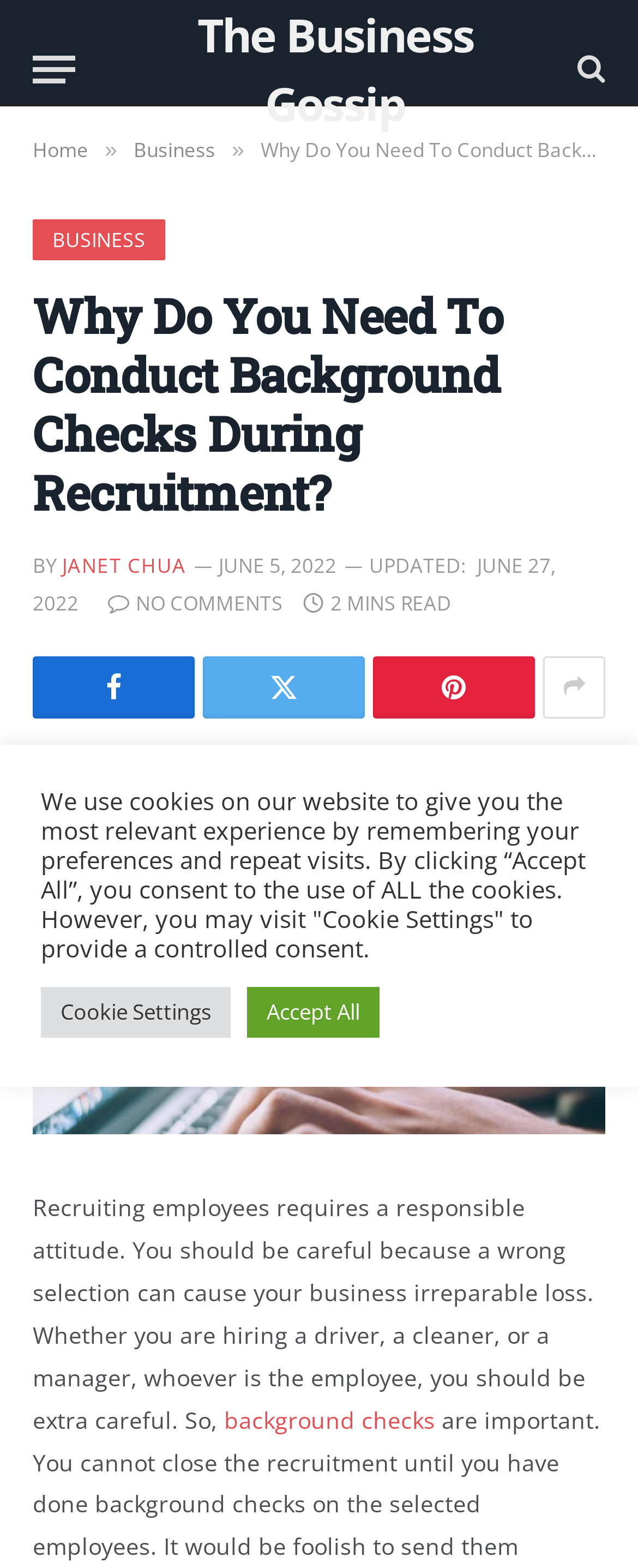Bounding box coordinates are specified in the format (top-left x, top-left y, bottom-right x, bottom-right y). All values are floating point numbers bounded between 0 and 1. Please provide the bounding box coordinate of the region this sentence describes: Facebook

[0.051, 0.418, 0.305, 0.458]